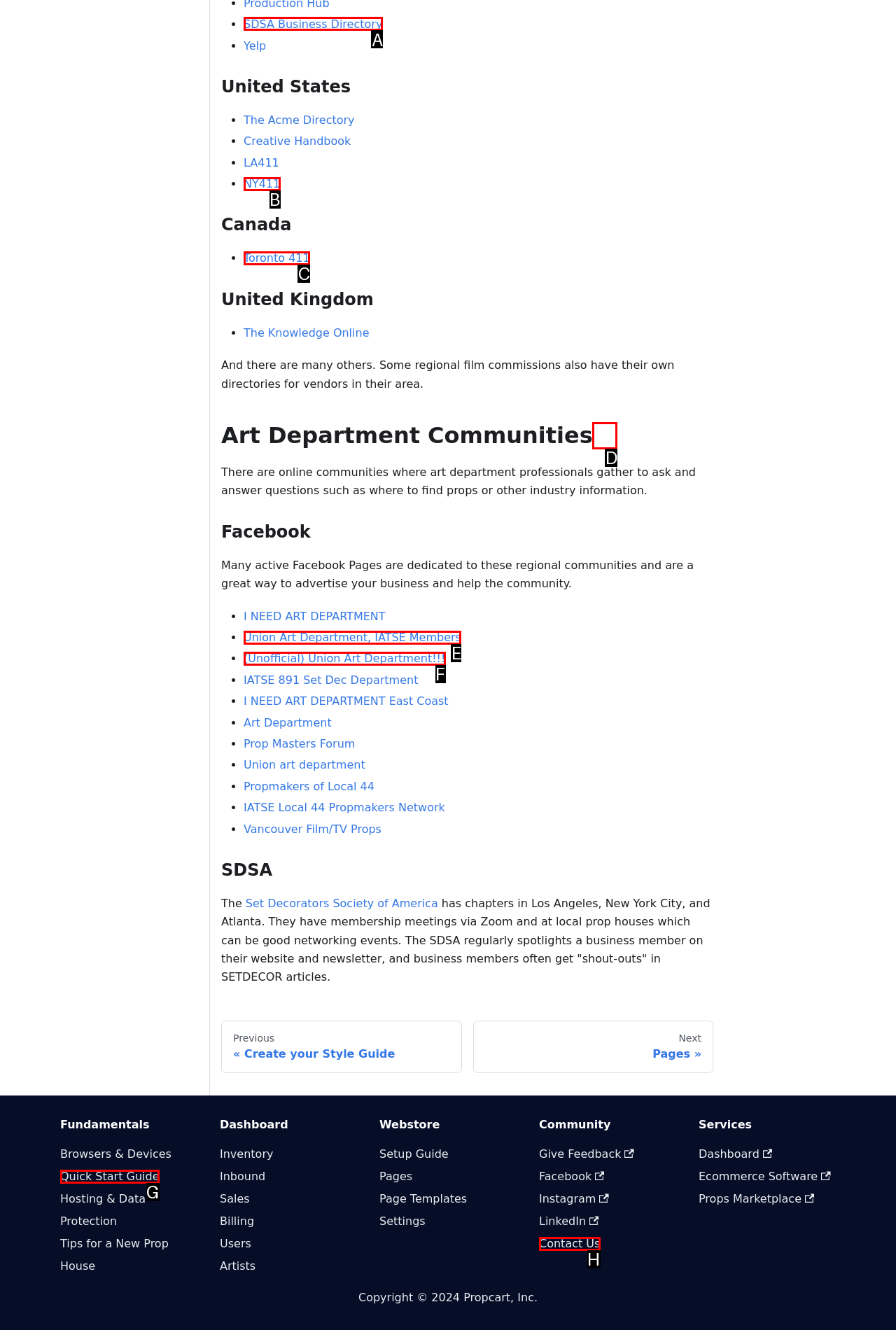Please identify the correct UI element to click for the task: Go to Home page Respond with the letter of the appropriate option.

None